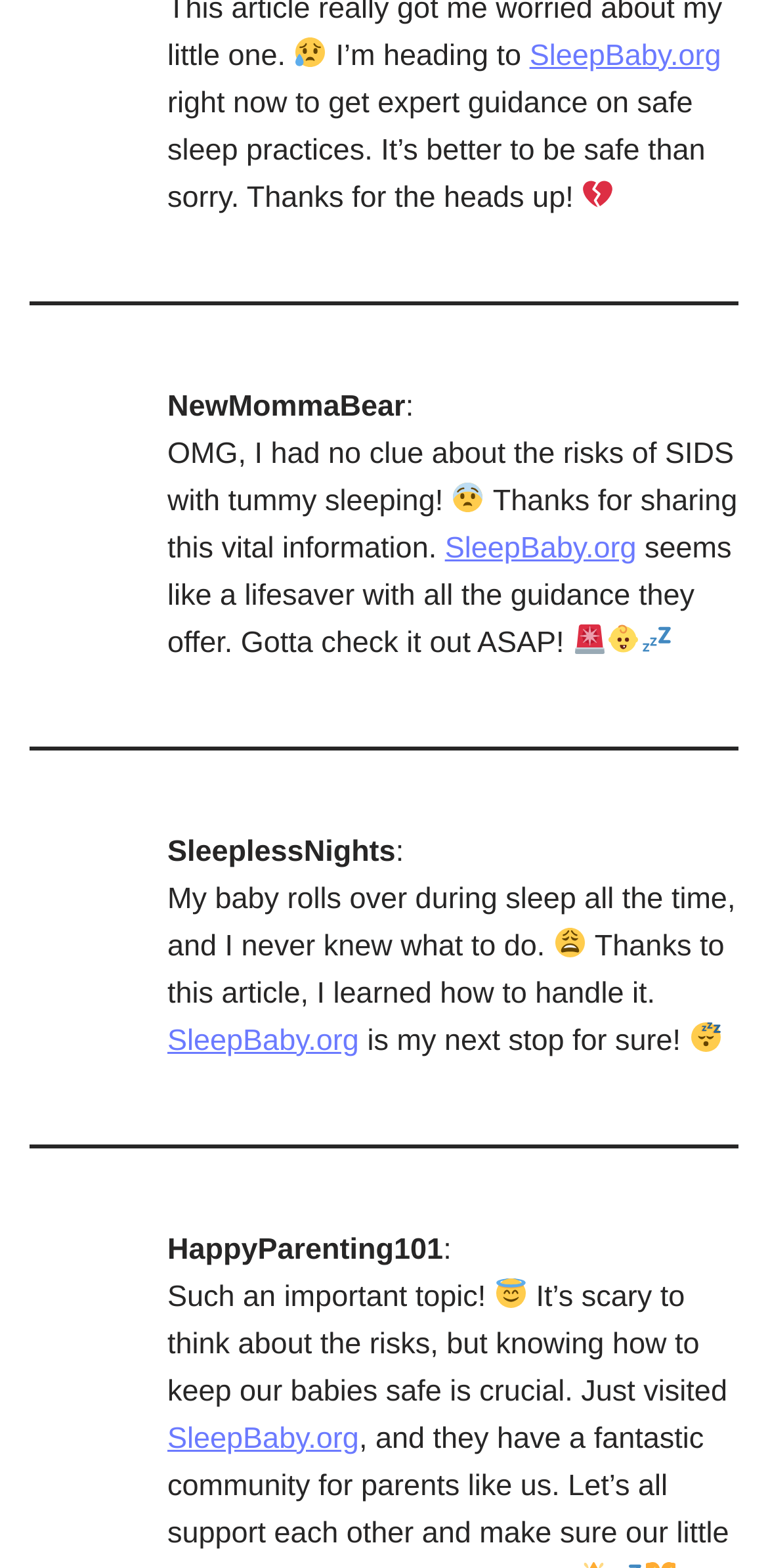How many articles are on this webpage?
Look at the screenshot and respond with a single word or phrase.

3